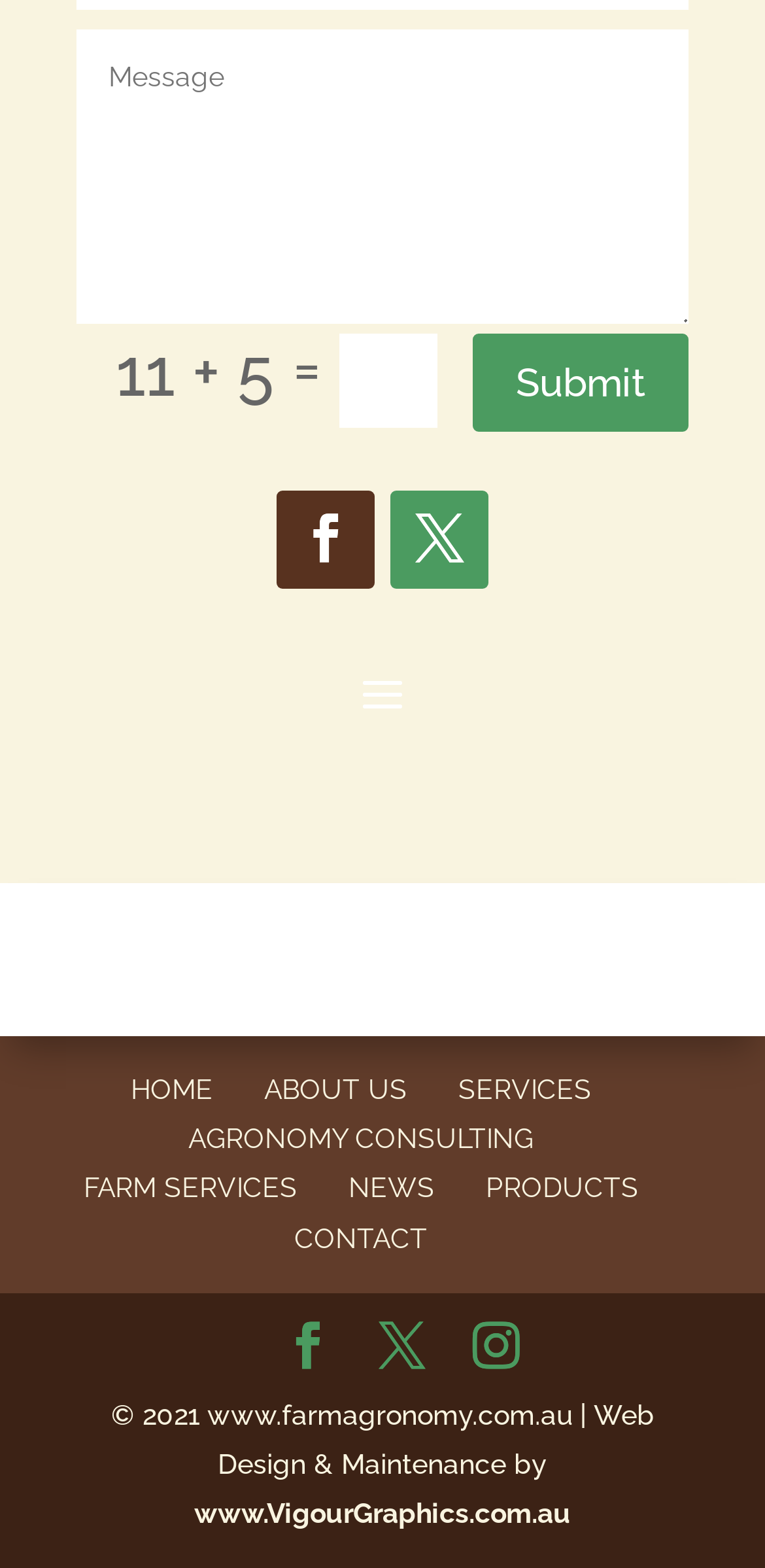How many images are there?
Refer to the image and provide a one-word or short phrase answer.

1